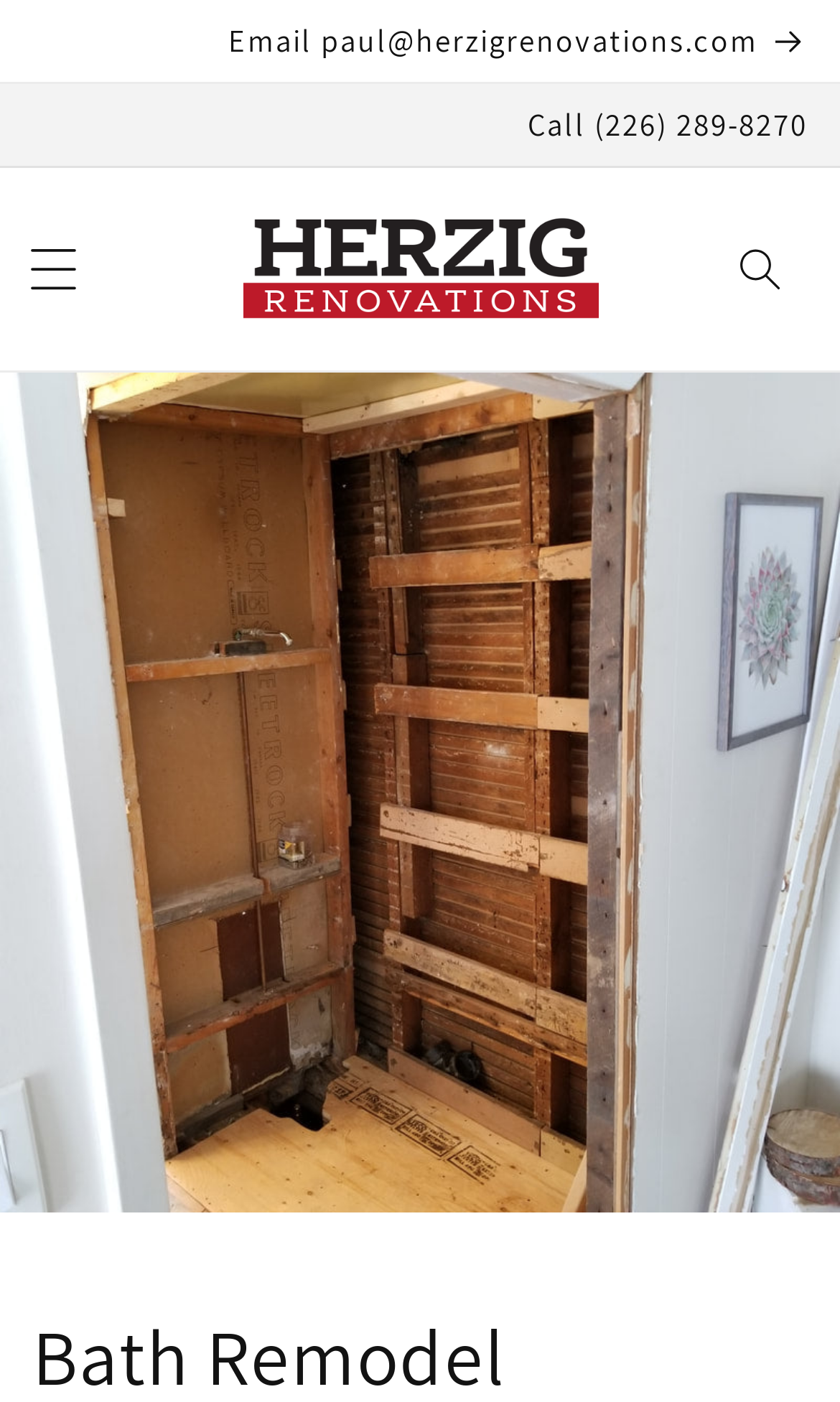Provide an in-depth caption for the contents of the webpage.

The webpage is about a bathroom remodel, specifically a 3-day update to refresh an older home's dated bathroom and shower. At the top of the page, there is an announcement section that spans the full width, containing a link to email "paul@herzigrenovations.com" and a static text "Call (226) 289-8270" positioned towards the right side. 

Below the announcement section, there is a menu button on the left side, which is not expanded. On the right side of the menu button, there is a link to "Herzig Renovations" accompanied by an image with the same name. 

Further down, there is a search button on the right side, which has a popup dialog when expanded. Below the search button, there is a large image that takes up most of the page's width, titled "Bath Remodel".